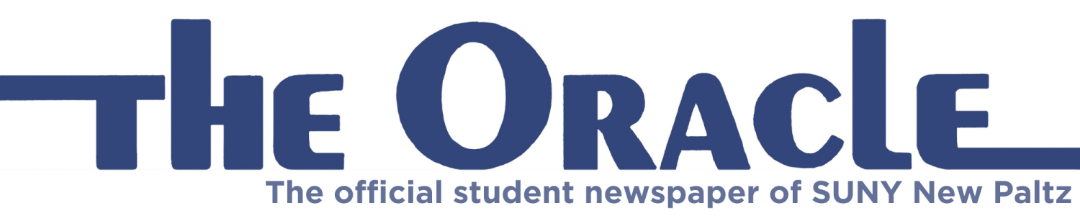What is the color of the word 'Oracle'?
From the details in the image, provide a complete and detailed answer to the question.

The caption describes the design of the title banner, stating that the word 'Oracle' is prominently displayed in a darker blue, which is a distinct feature of the branding.